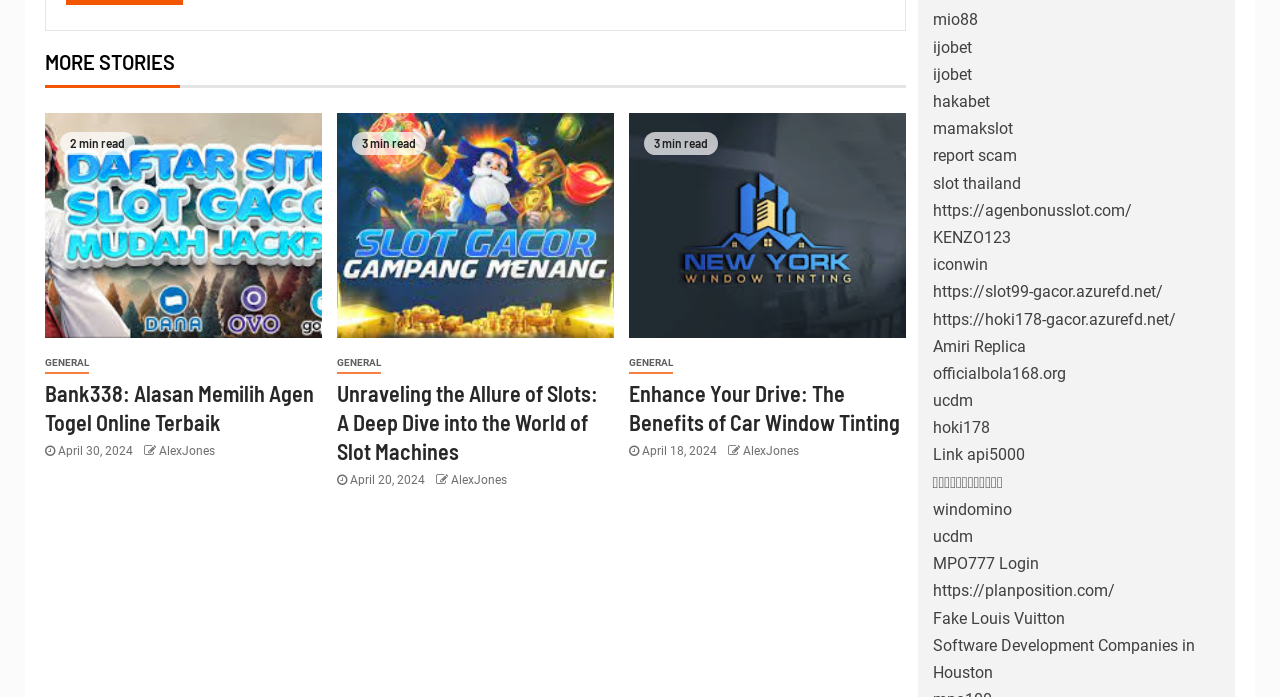What is the title of the last link in the right sidebar?
Using the image, elaborate on the answer with as much detail as possible.

The last link in the right sidebar has the text 'Software Development Companies in Houston' which indicates its title.